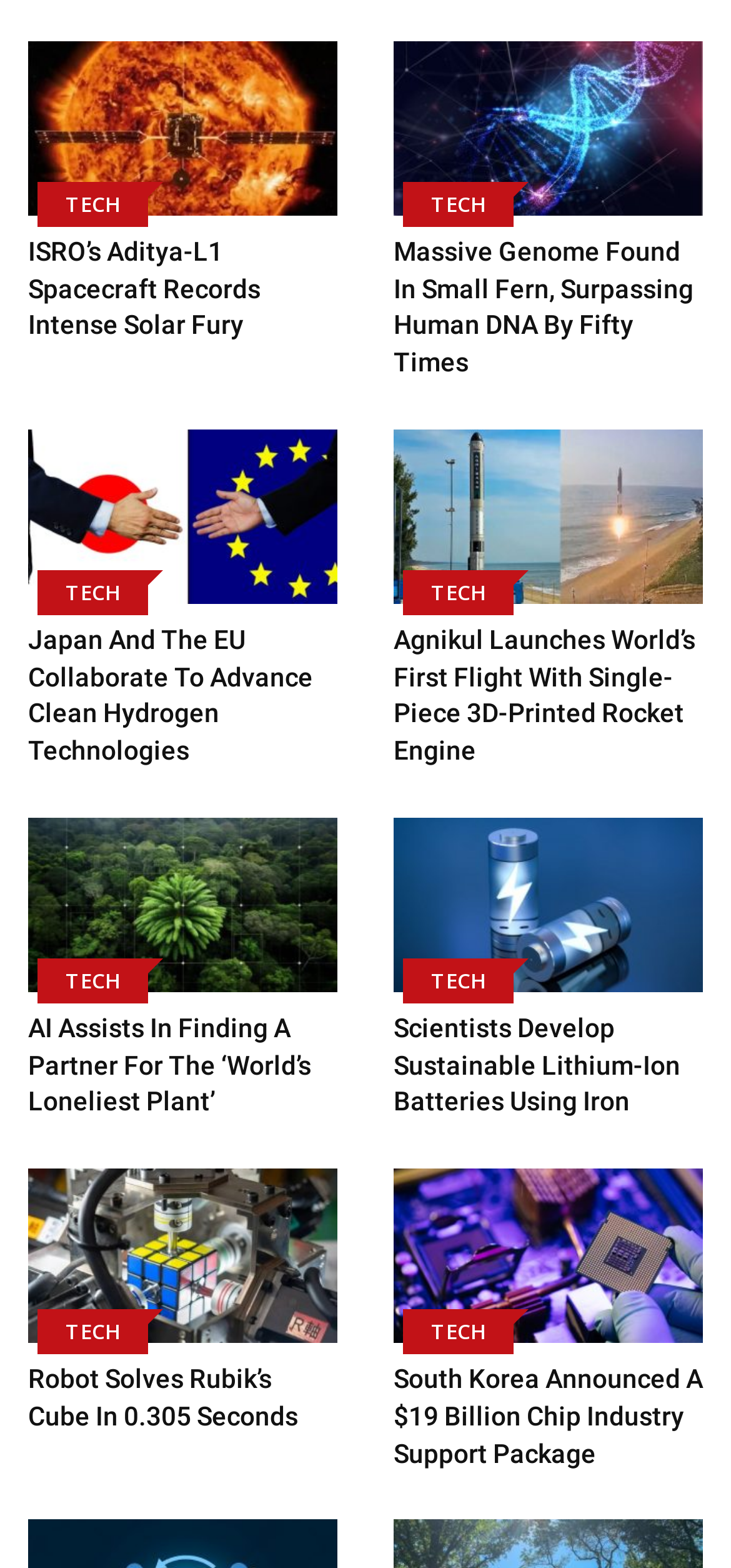Indicate the bounding box coordinates of the element that needs to be clicked to satisfy the following instruction: "View the article about Massive Genome Found in Small Fern". The coordinates should be four float numbers between 0 and 1, i.e., [left, top, right, bottom].

[0.538, 0.026, 0.962, 0.138]